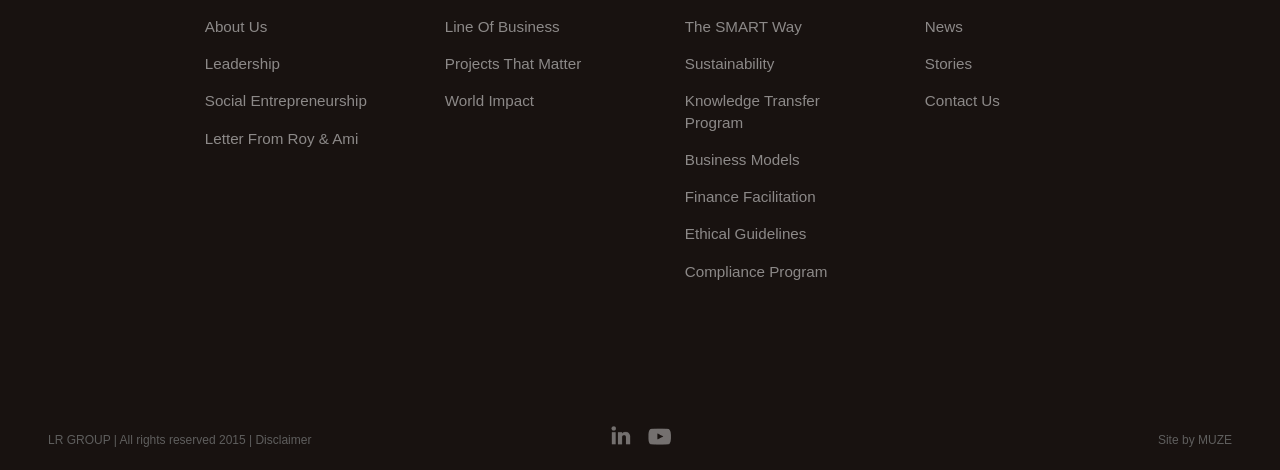Locate the bounding box coordinates of the element you need to click to accomplish the task described by this instruction: "go to About Us page".

[0.16, 0.033, 0.308, 0.079]